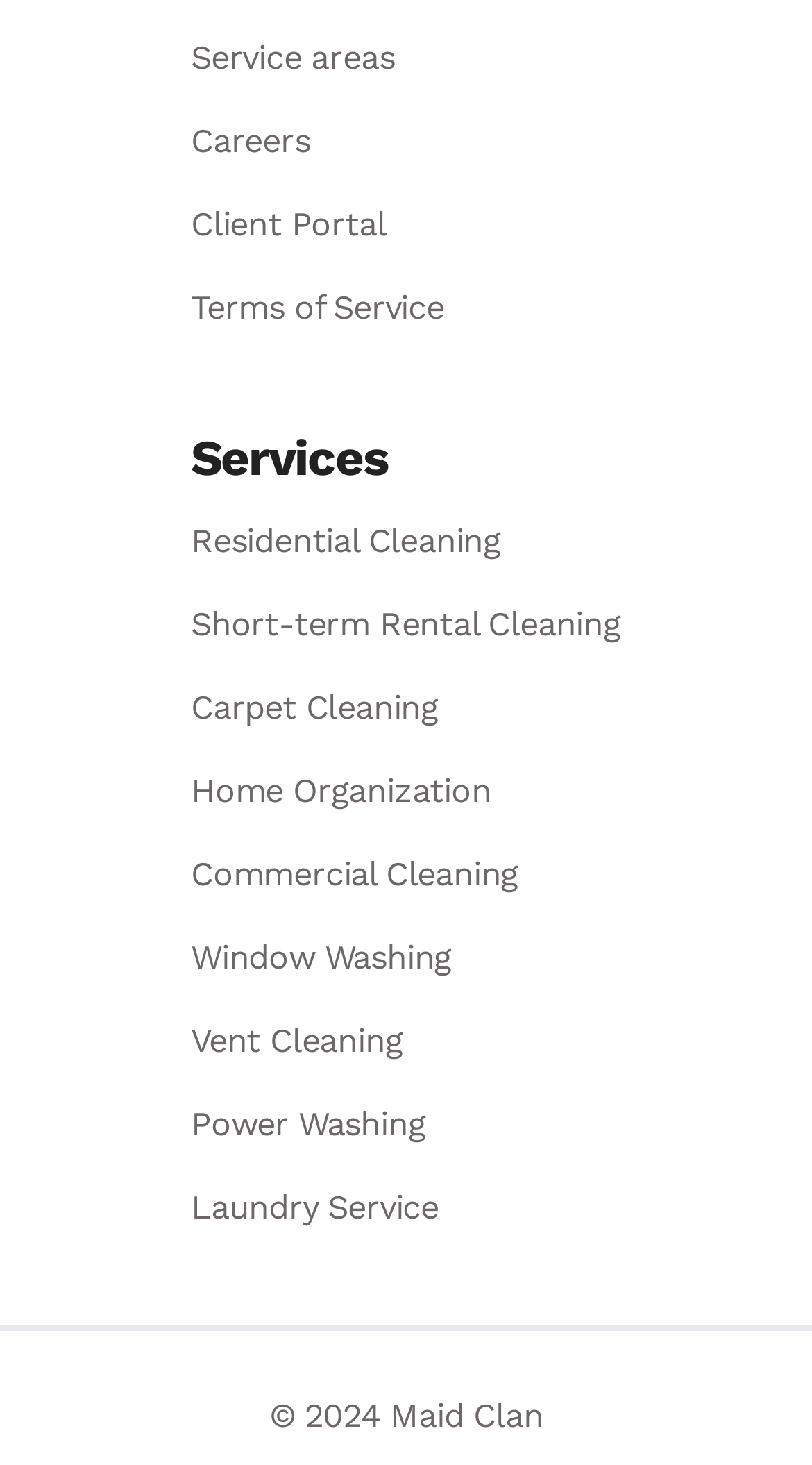What is the copyright year of Maid Clan?
Answer briefly with a single word or phrase based on the image.

2024